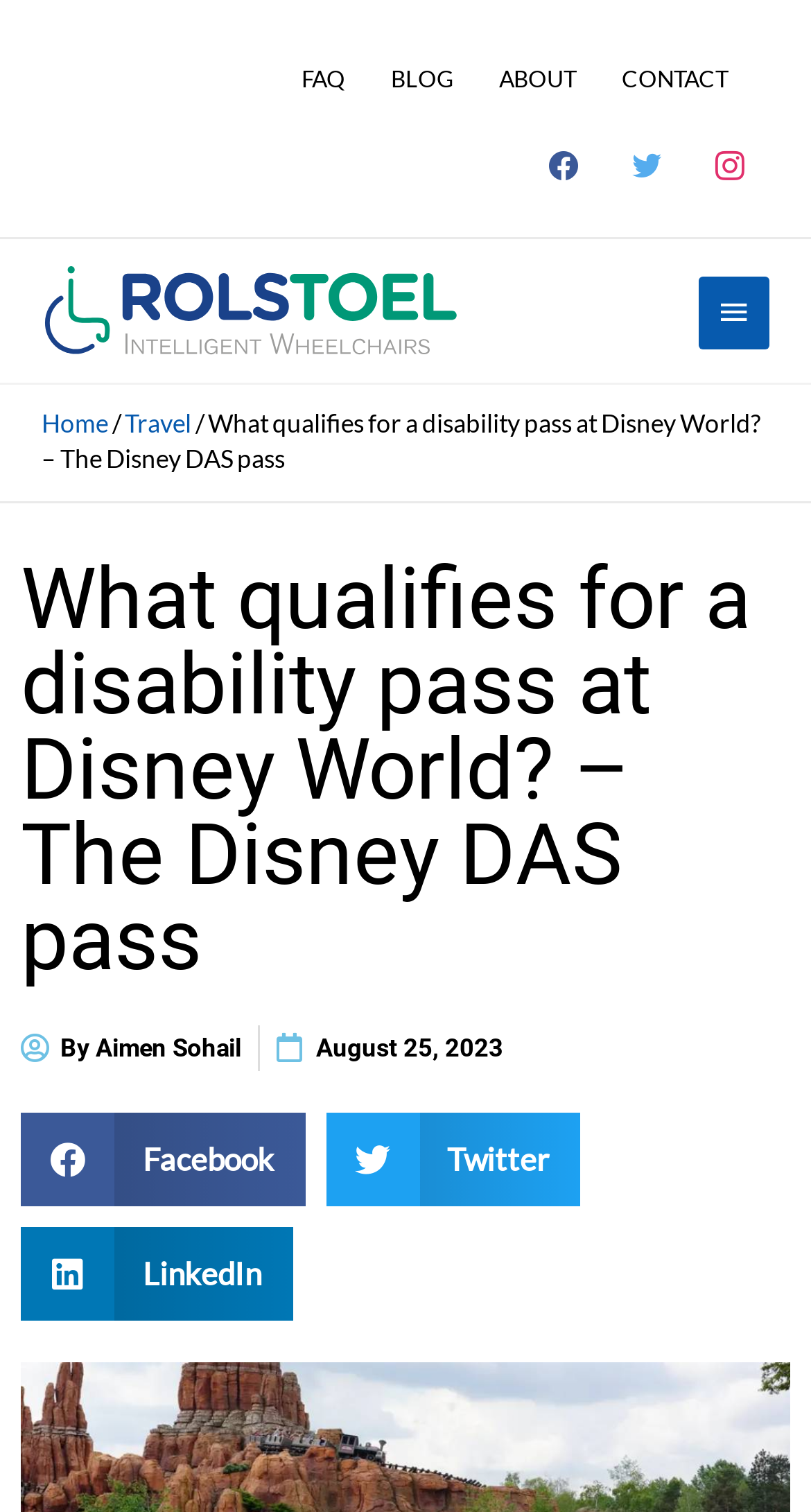Specify the bounding box coordinates of the area that needs to be clicked to achieve the following instruction: "Click the FAQ link".

[0.372, 0.042, 0.426, 0.06]